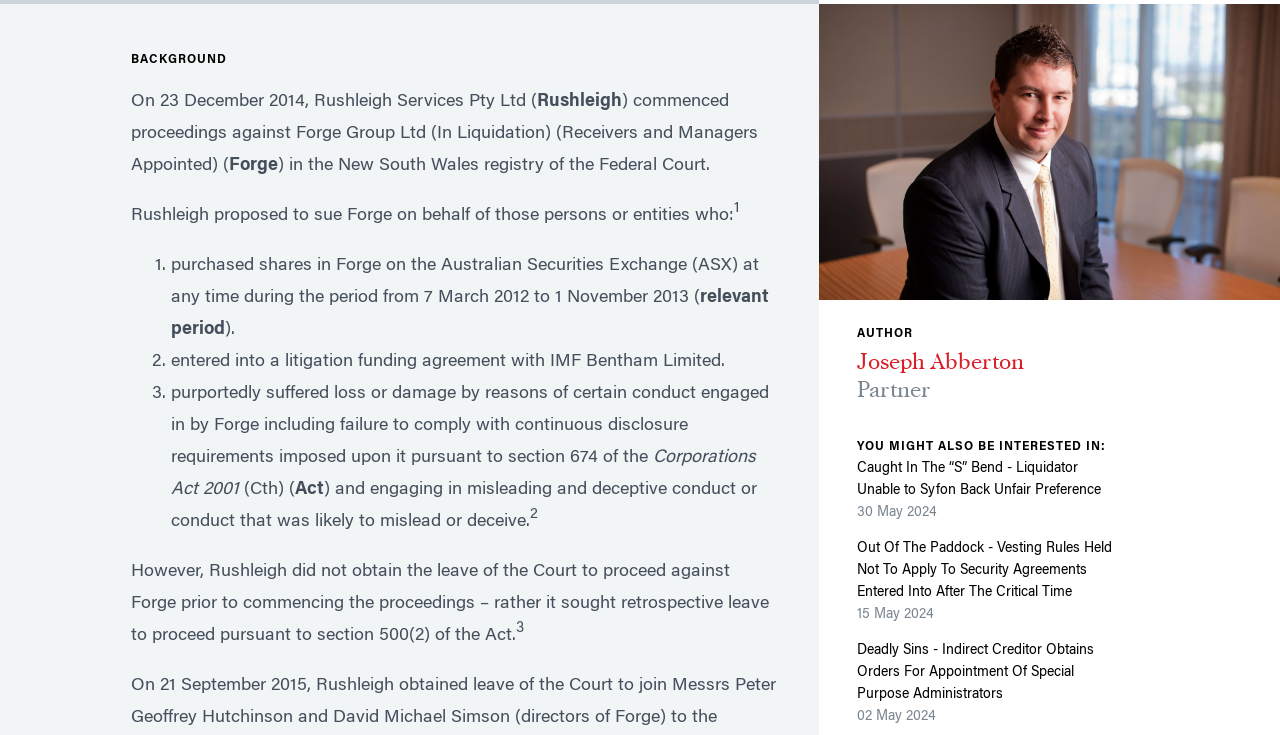Please find the bounding box for the UI component described as follows: "Joseph Abberton".

[0.67, 0.475, 0.8, 0.509]